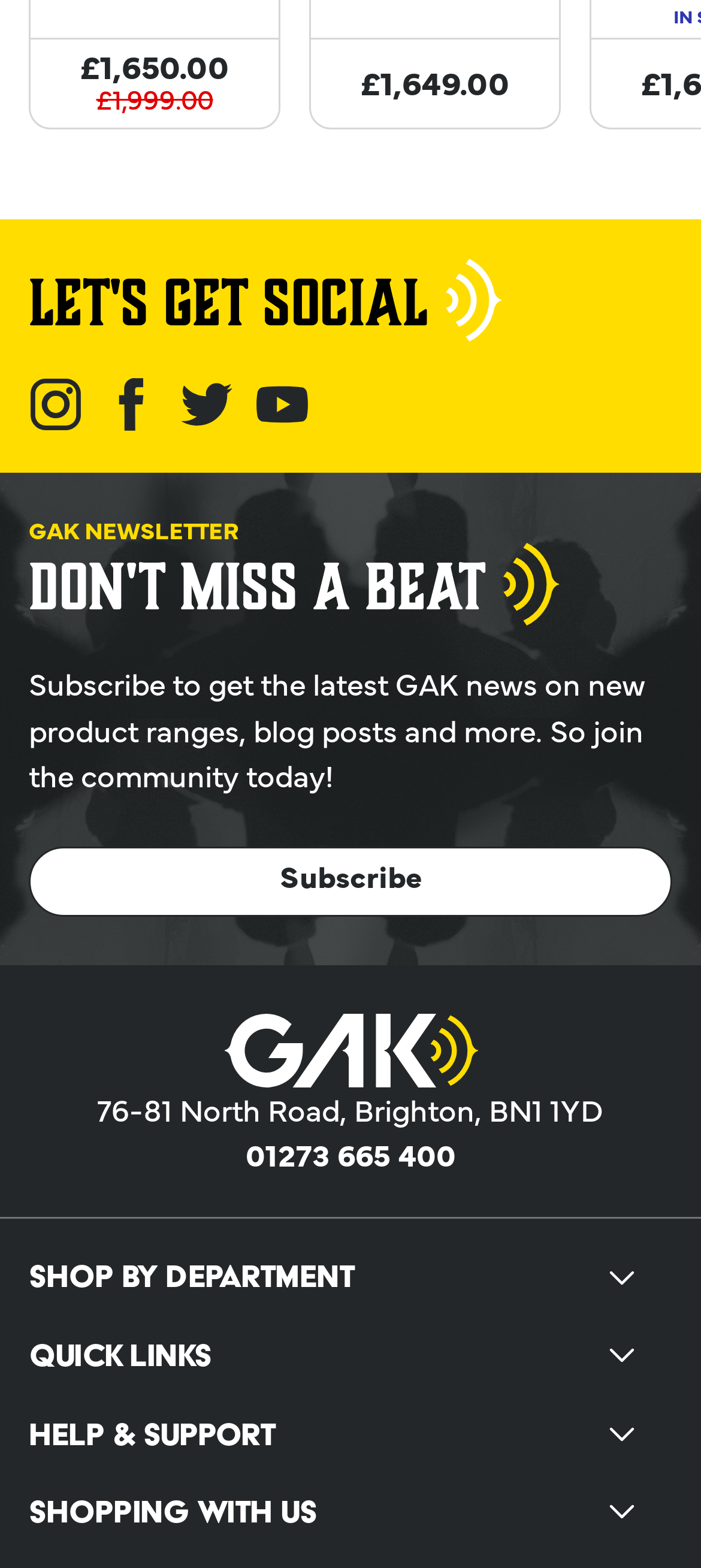What is the phone number of GAK?
Please respond to the question with as much detail as possible.

The phone number of GAK can be found by looking at the link elements on the webpage. The phone number is mentioned as '01273 665 400'.